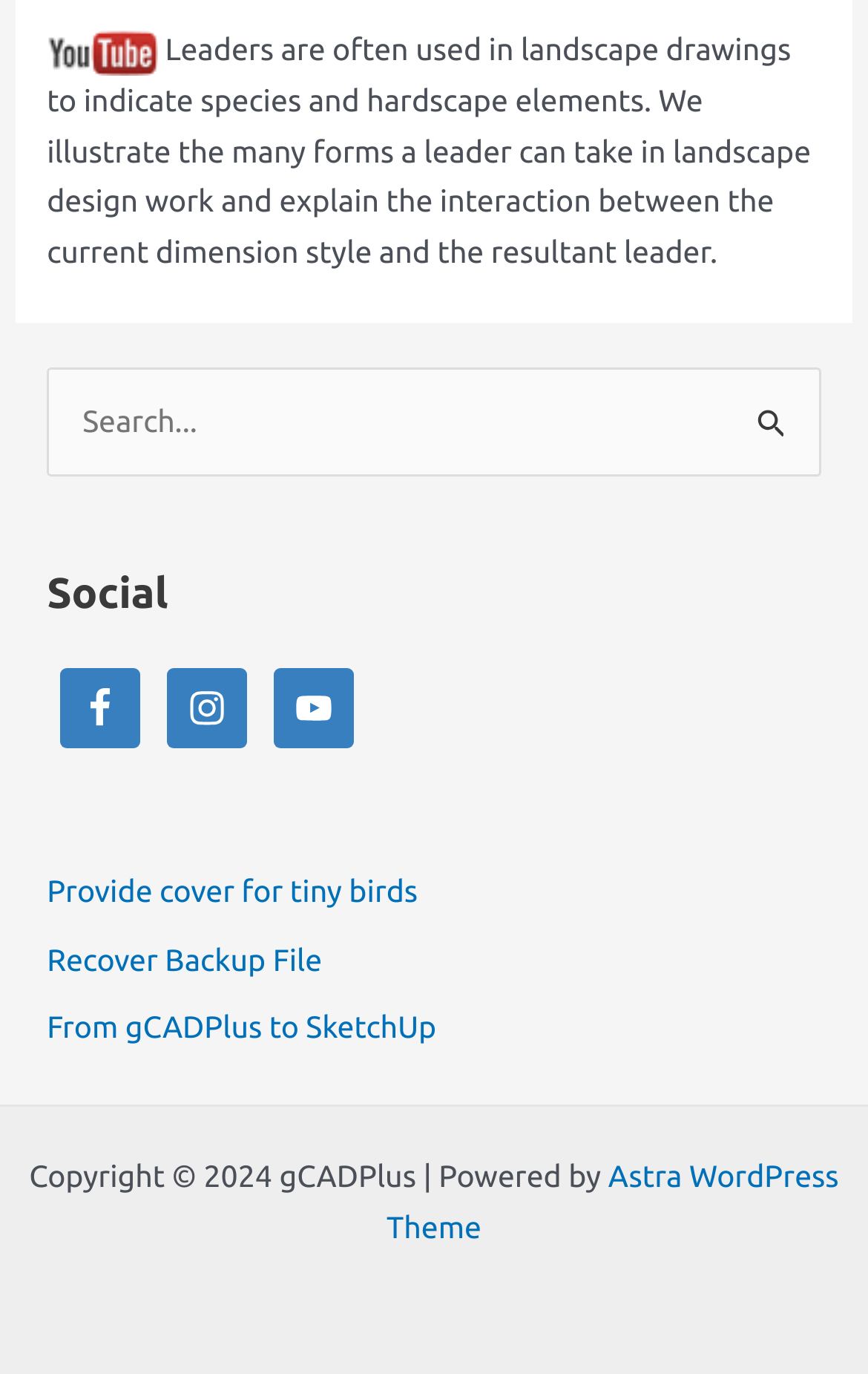Indicate the bounding box coordinates of the element that needs to be clicked to satisfy the following instruction: "Click on Provide cover for tiny birds". The coordinates should be four float numbers between 0 and 1, i.e., [left, top, right, bottom].

[0.054, 0.635, 0.481, 0.661]